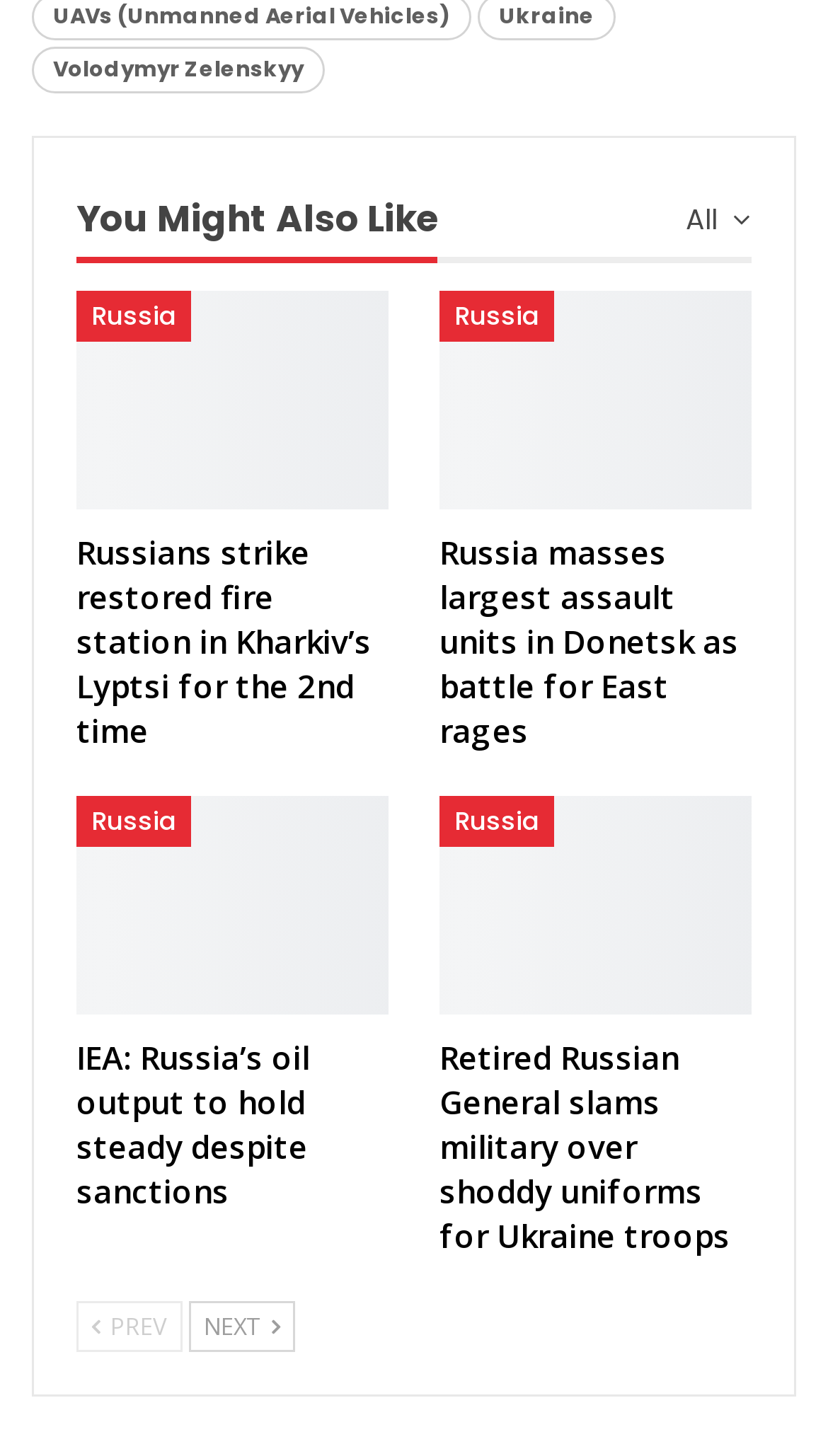Give a one-word or short phrase answer to this question: 
What is the name of the person mentioned in the first link?

Volodymyr Zelenskyy